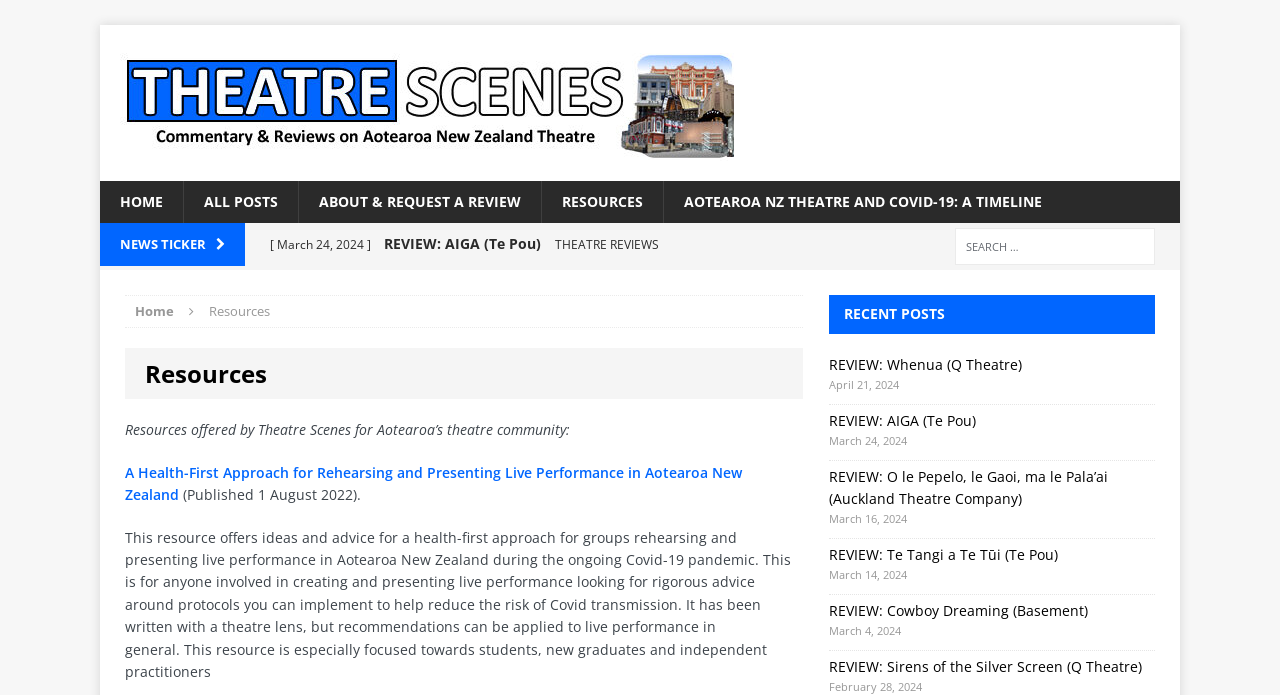Please locate the bounding box coordinates of the element that needs to be clicked to achieve the following instruction: "Check the 'RECENT POSTS' section". The coordinates should be four float numbers between 0 and 1, i.e., [left, top, right, bottom].

[0.647, 0.425, 0.902, 0.48]